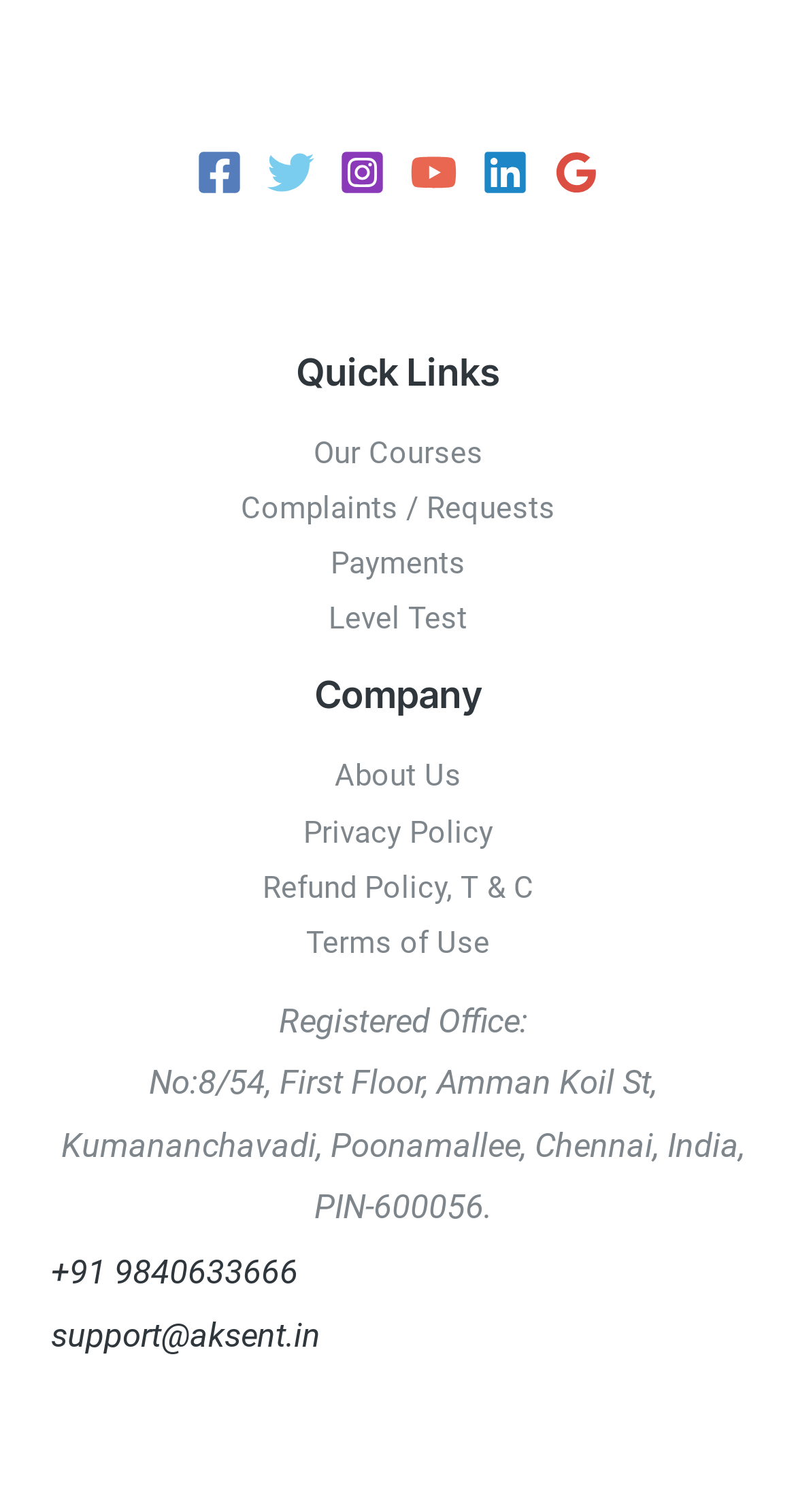Please determine the bounding box coordinates of the element's region to click for the following instruction: "Visit Facebook".

[0.246, 0.098, 0.305, 0.129]